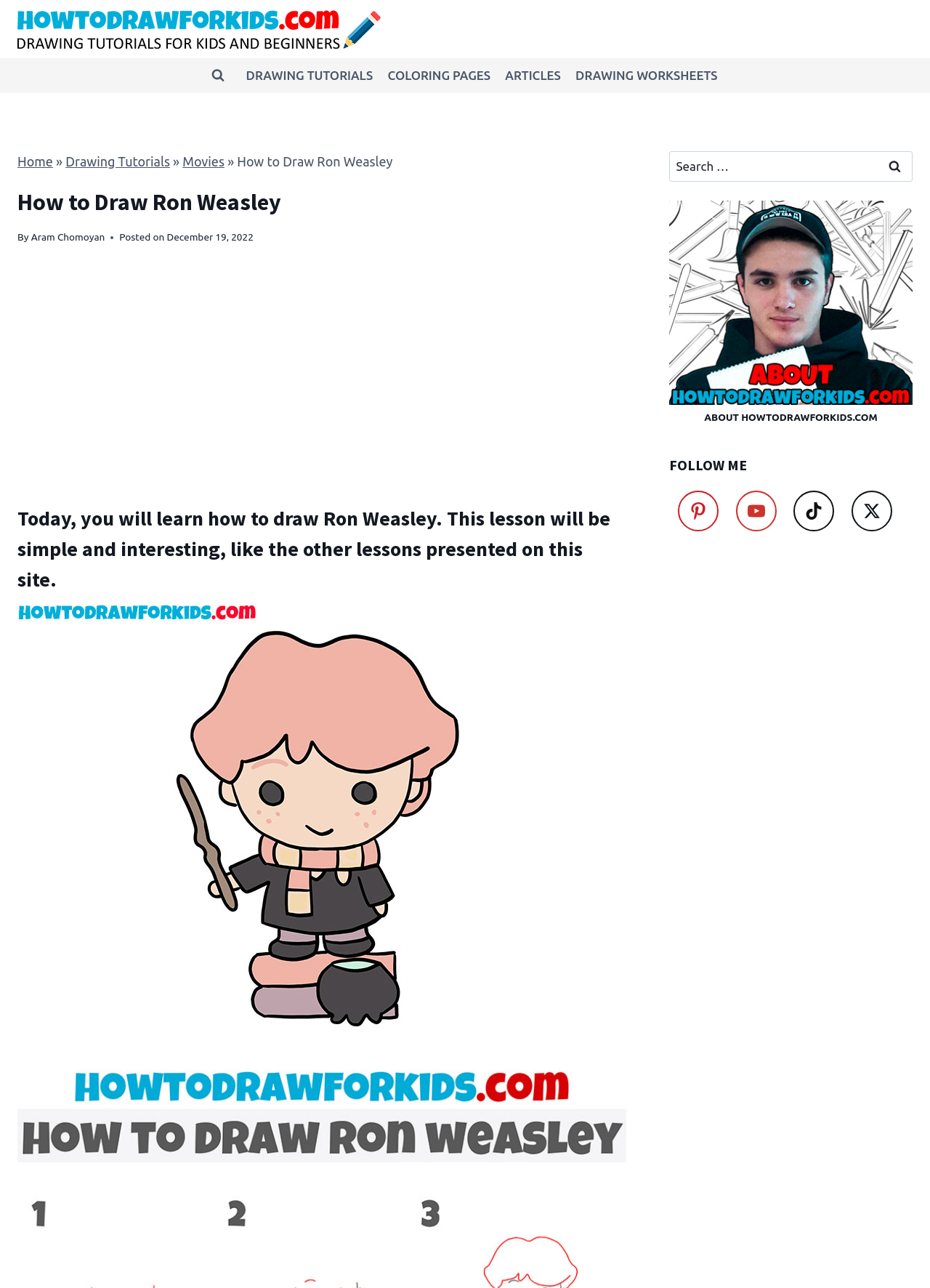Locate the bounding box for the described UI element: "Home". Ensure the coordinates are four float numbers between 0 and 1, formatted as [left, top, right, bottom].

[0.019, 0.119, 0.057, 0.131]